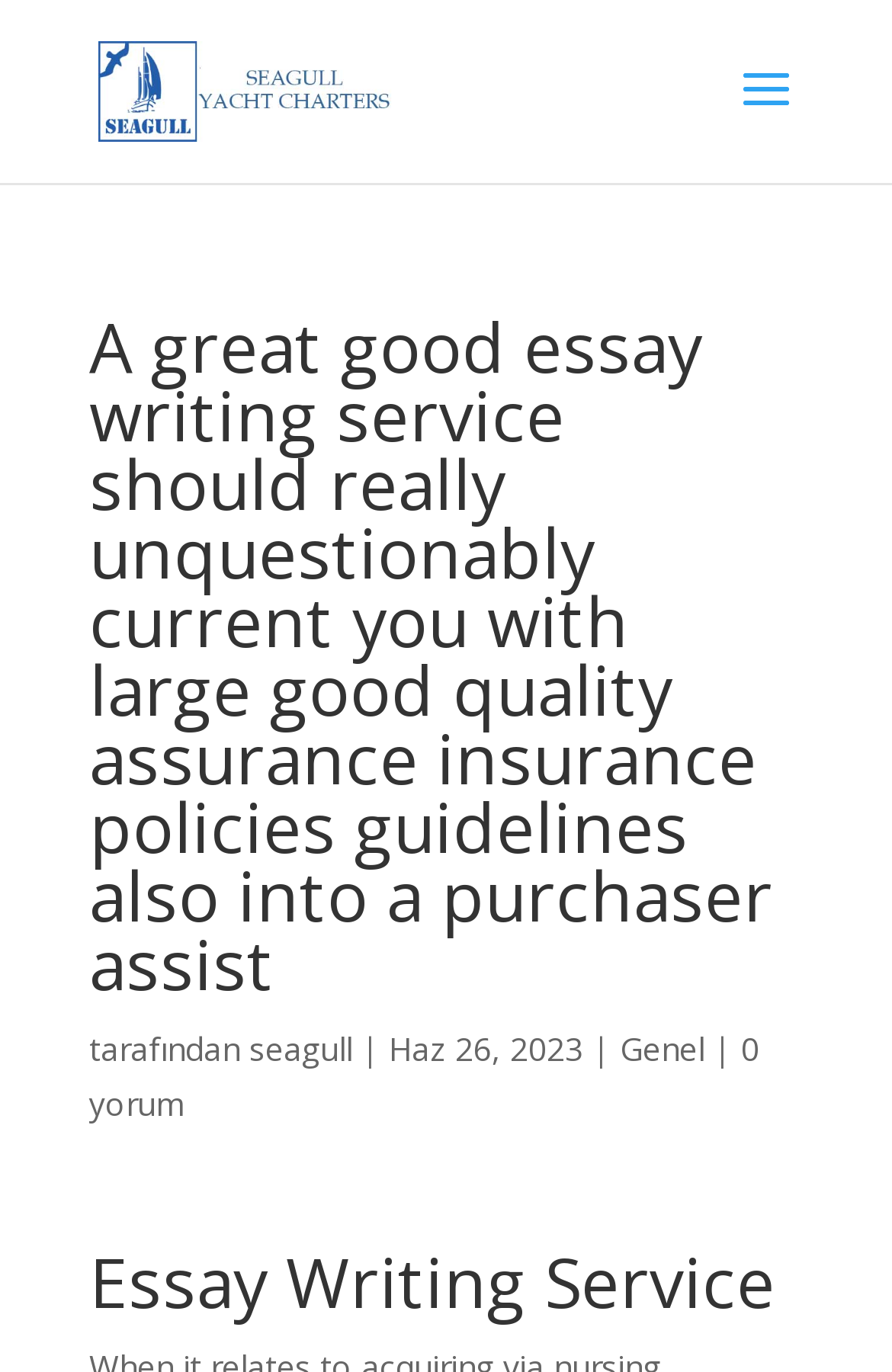Please respond to the question with a concise word or phrase:
What is the name of the yacht charter company?

Seagull Yatch Charter